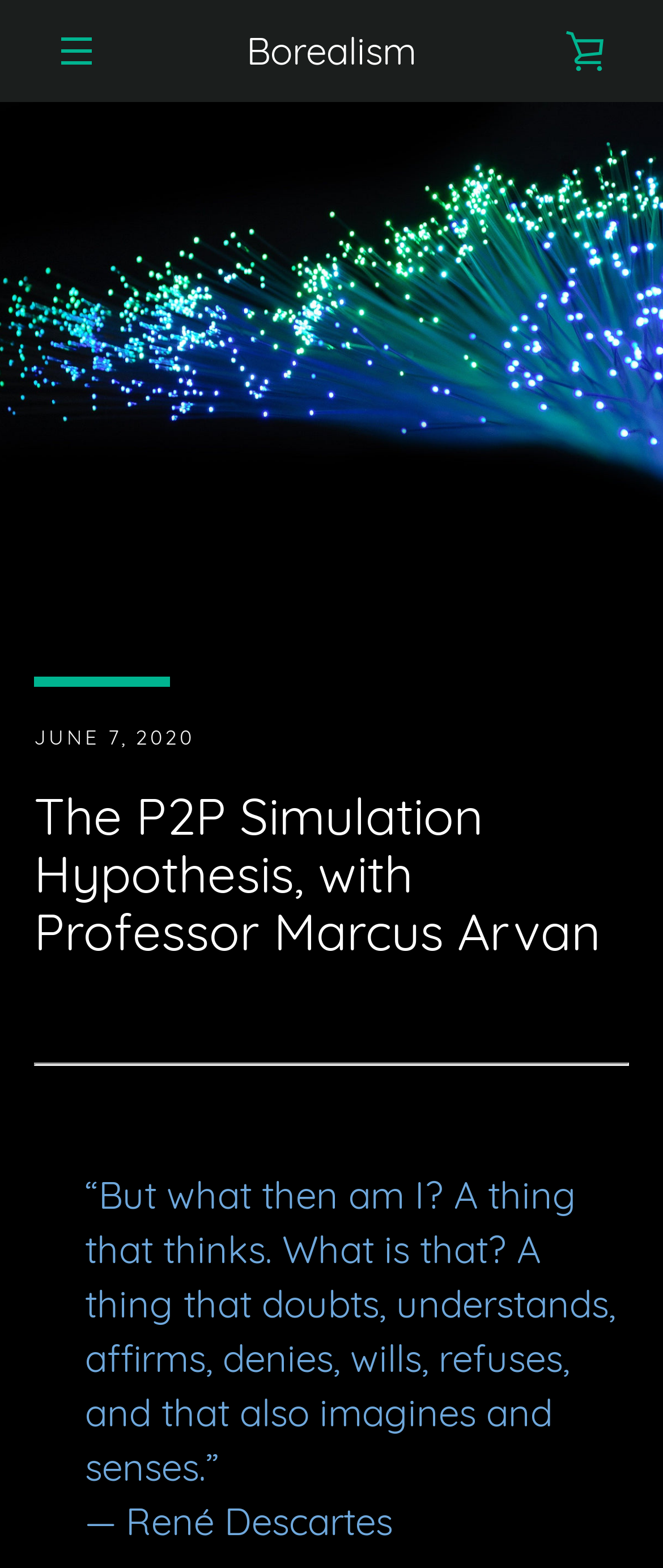Find the bounding box coordinates of the clickable area required to complete the following action: "Click the SUBSCRIBE button".

[0.64, 0.362, 0.897, 0.41]